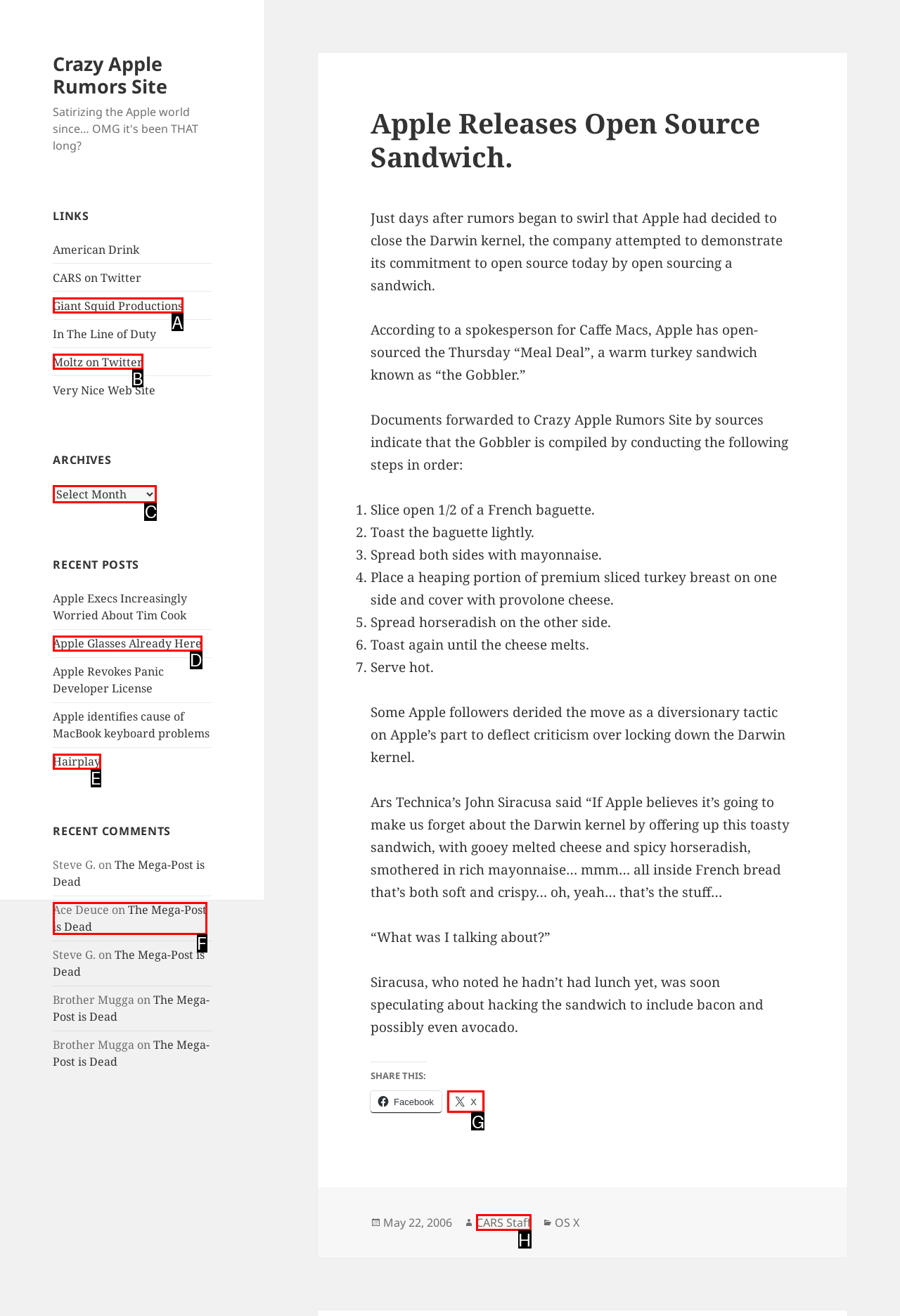Among the marked elements in the screenshot, which letter corresponds to the UI element needed for the task: Select the 'Archives' combobox?

C